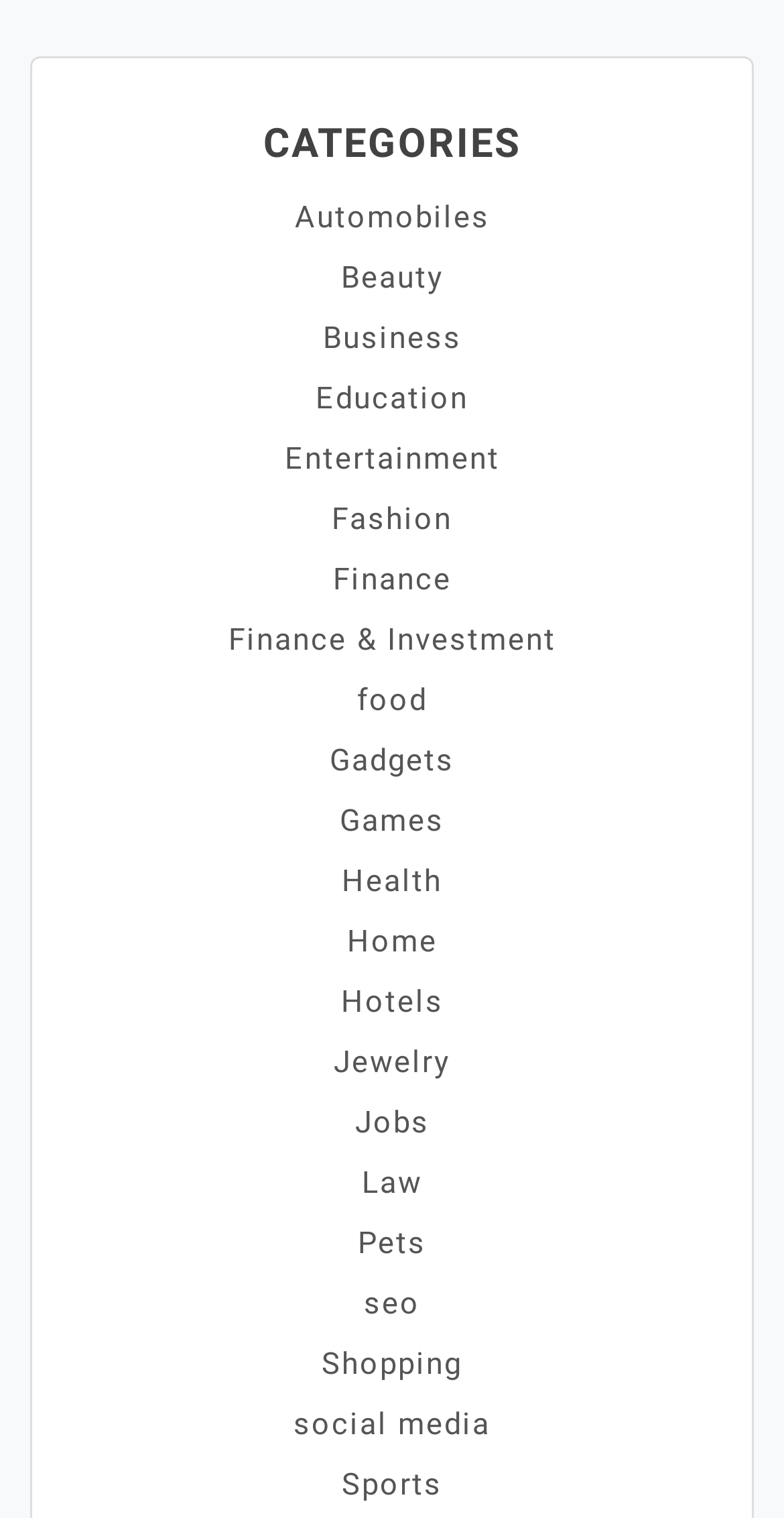Please locate the bounding box coordinates of the element's region that needs to be clicked to follow the instruction: "Browse Automobiles". The bounding box coordinates should be provided as four float numbers between 0 and 1, i.e., [left, top, right, bottom].

[0.376, 0.131, 0.624, 0.155]